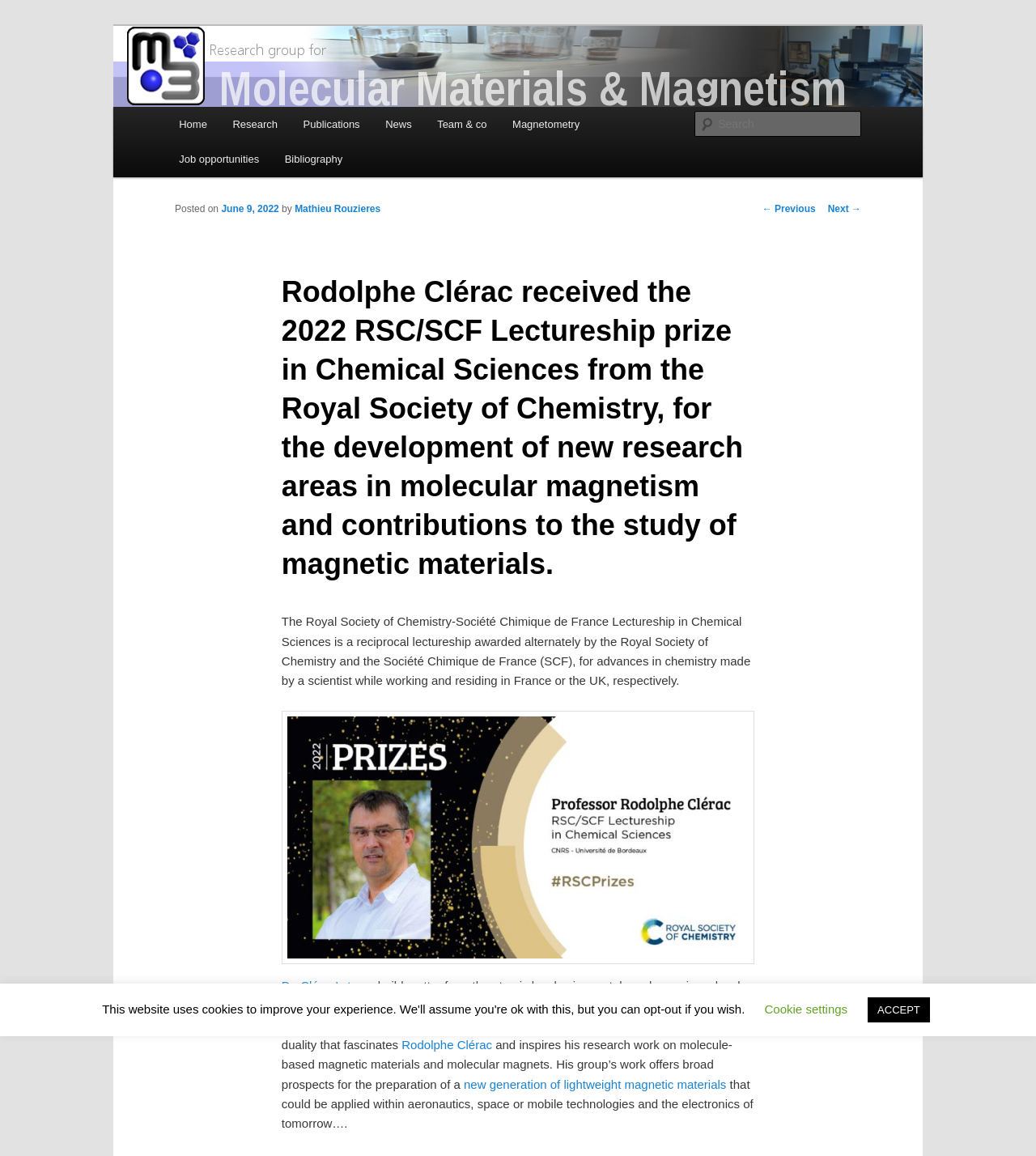Specify the bounding box coordinates of the region I need to click to perform the following instruction: "Click on CONSULTANTS". The coordinates must be four float numbers in the range of 0 to 1, i.e., [left, top, right, bottom].

None